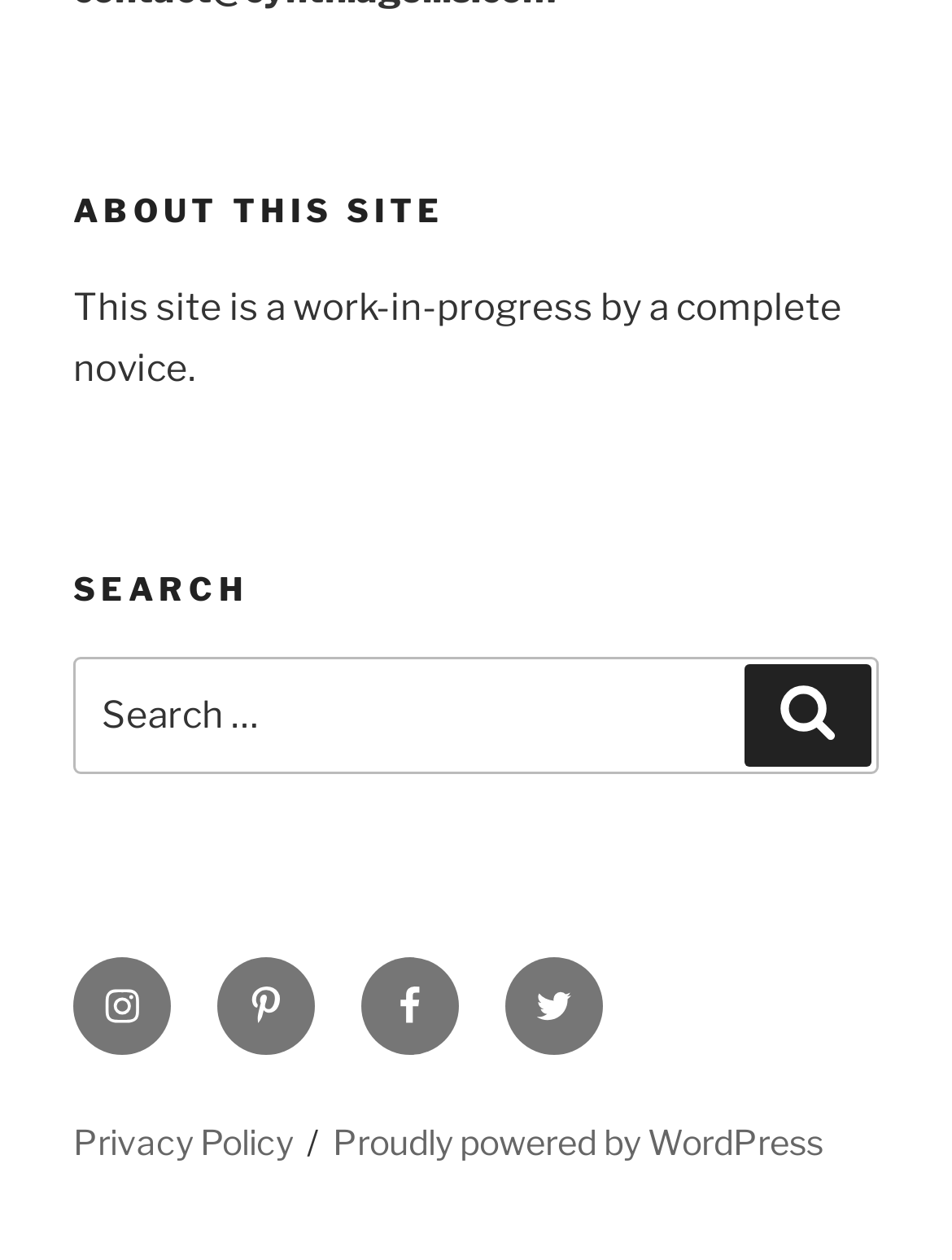Kindly determine the bounding box coordinates of the area that needs to be clicked to fulfill this instruction: "Visit the Facebook page".

[0.379, 0.76, 0.482, 0.838]